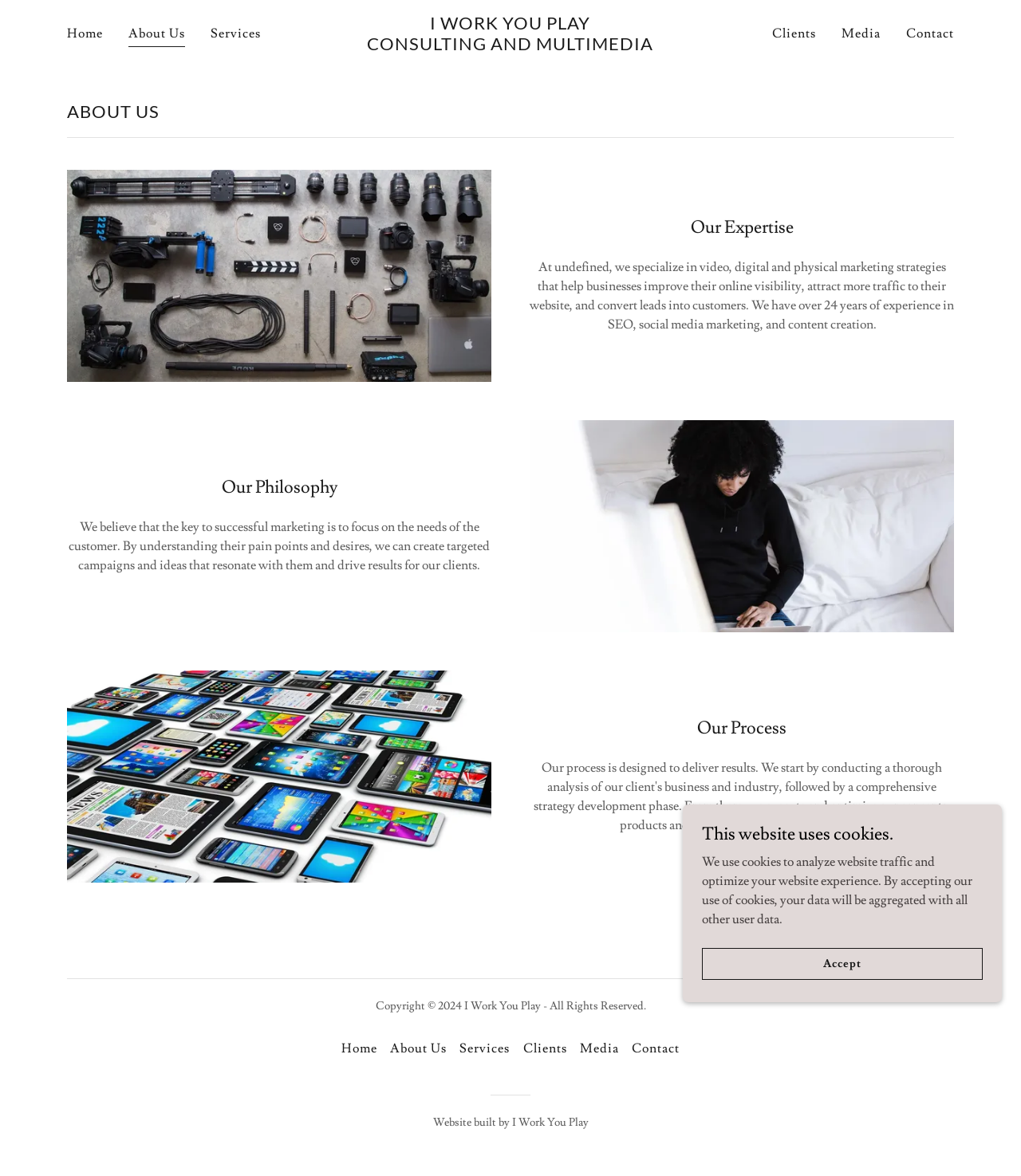Indicate the bounding box coordinates of the element that must be clicked to execute the instruction: "Click the Home link". The coordinates should be given as four float numbers between 0 and 1, i.e., [left, top, right, bottom].

[0.061, 0.017, 0.106, 0.041]